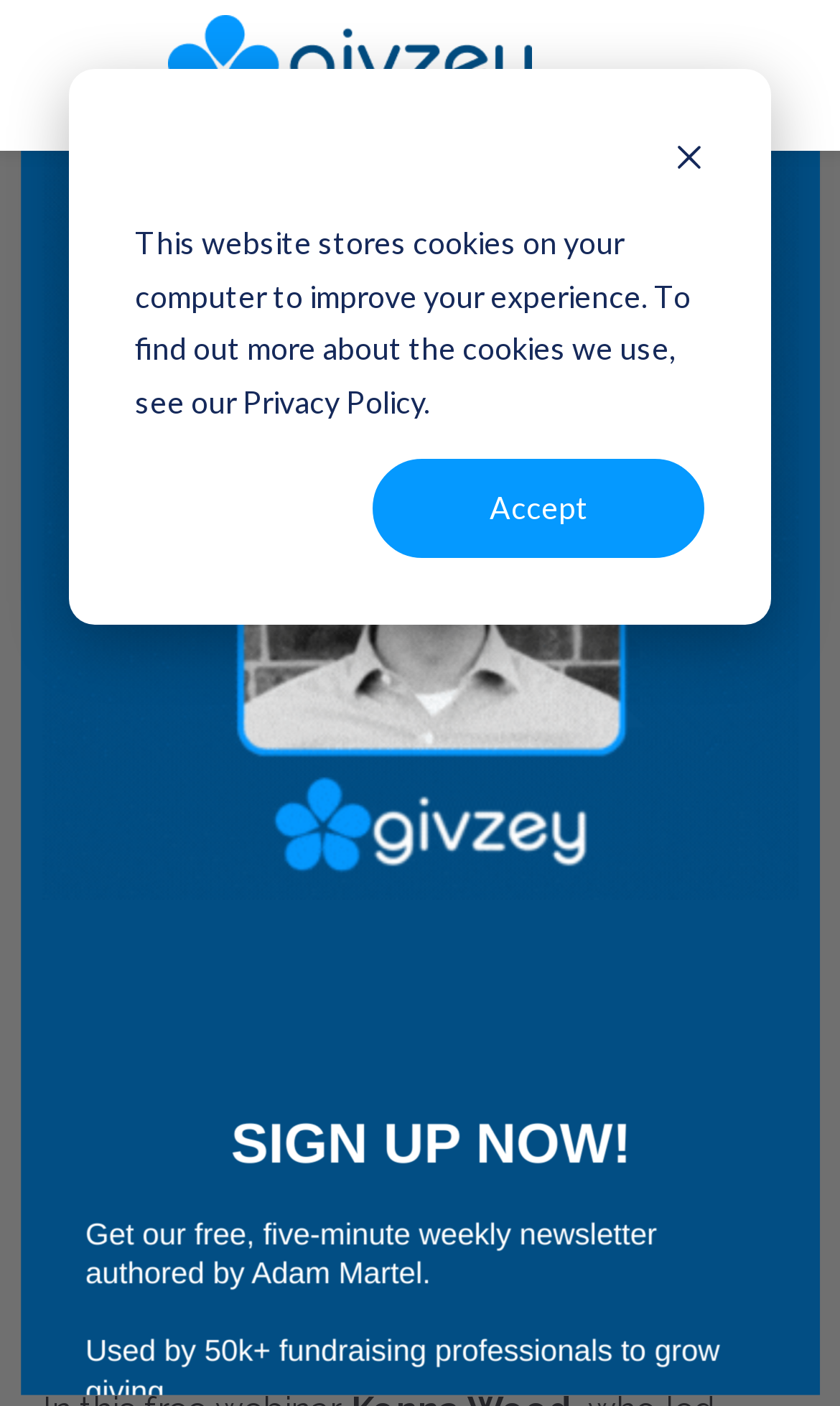What is the topic of the webinar?
Answer the question with a single word or phrase derived from the image.

Managing Give Now, Pay Later Gifts